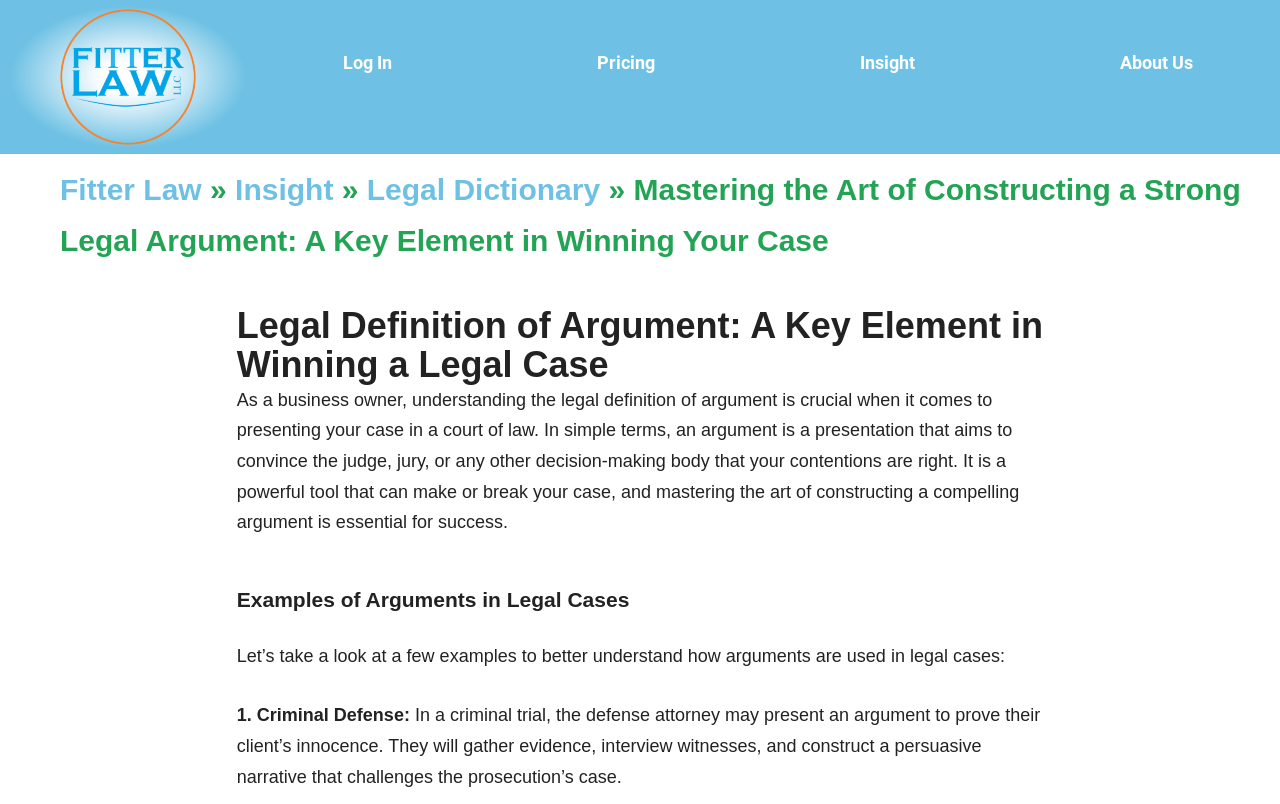From the webpage screenshot, identify the region described by Insight. Provide the bounding box coordinates as (top-left x, top-left y, bottom-right x, bottom-right y), with each value being a floating point number between 0 and 1.

[0.184, 0.215, 0.26, 0.256]